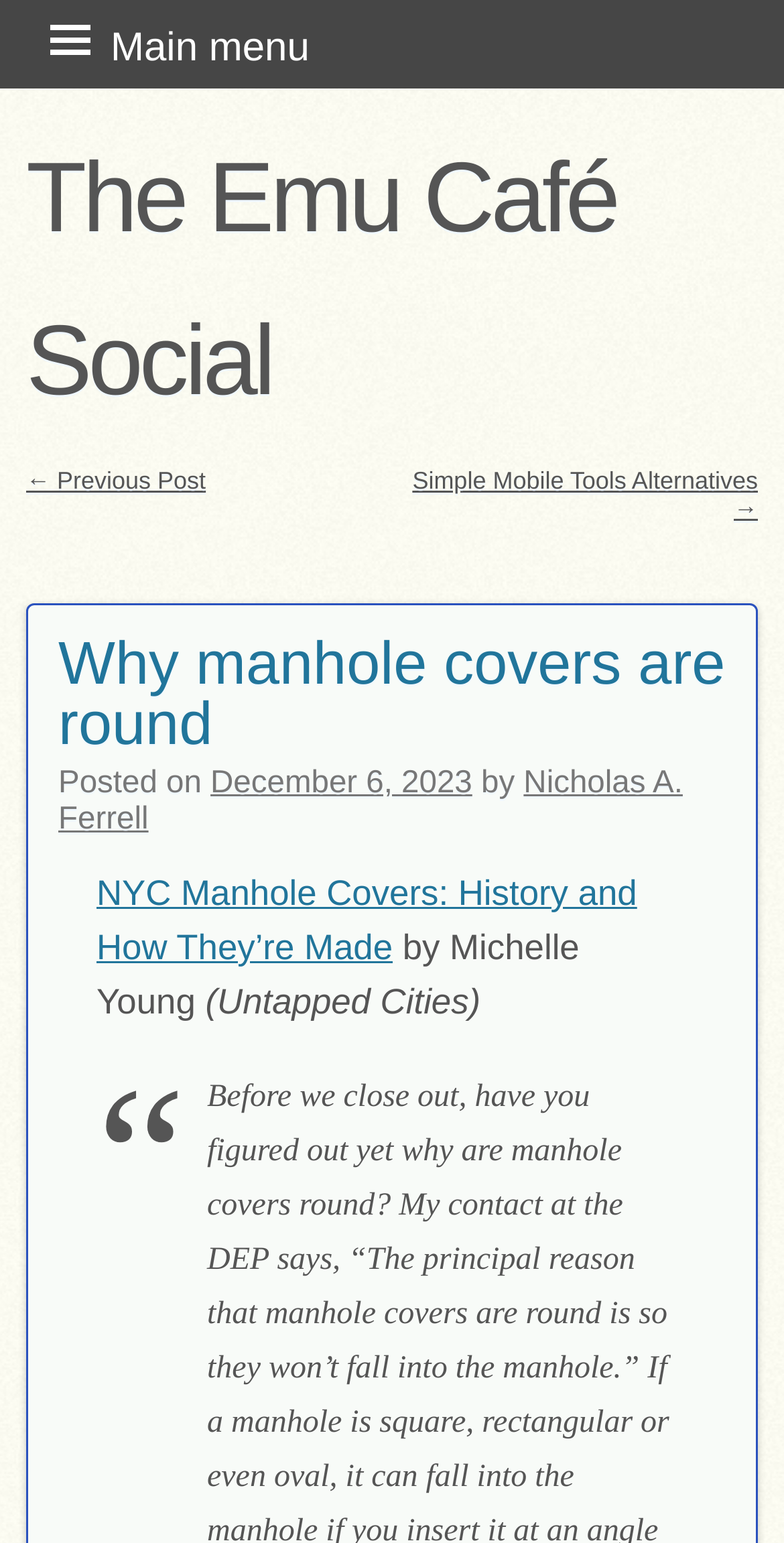What is the title of the previous post?
We need a detailed and exhaustive answer to the question. Please elaborate.

I found the title of the previous post by looking at the link element with the text 'Simple Mobile Tools Alternatives' which is a child of the Post navigation element.